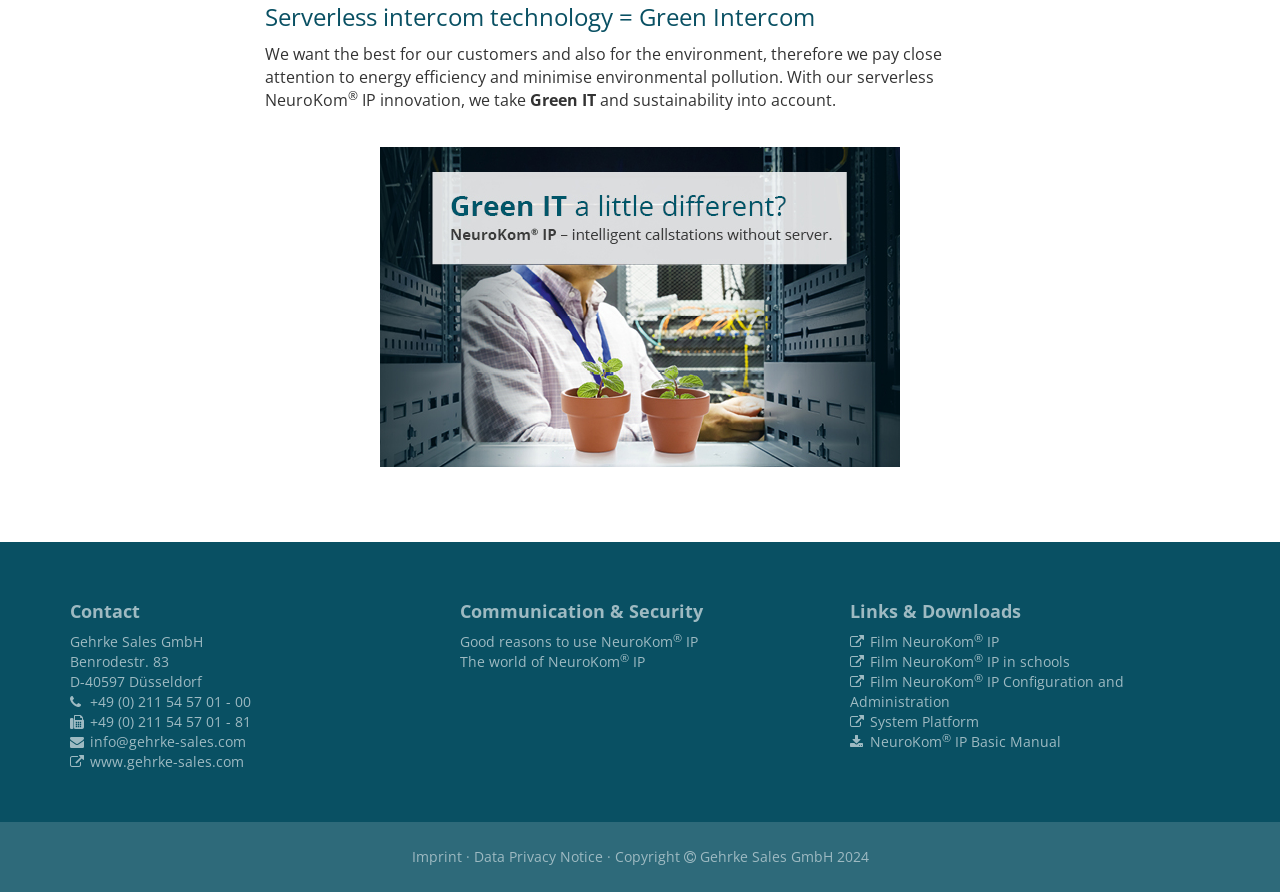Please identify the bounding box coordinates of the area that needs to be clicked to follow this instruction: "Click on Contact".

[0.055, 0.675, 0.336, 0.697]